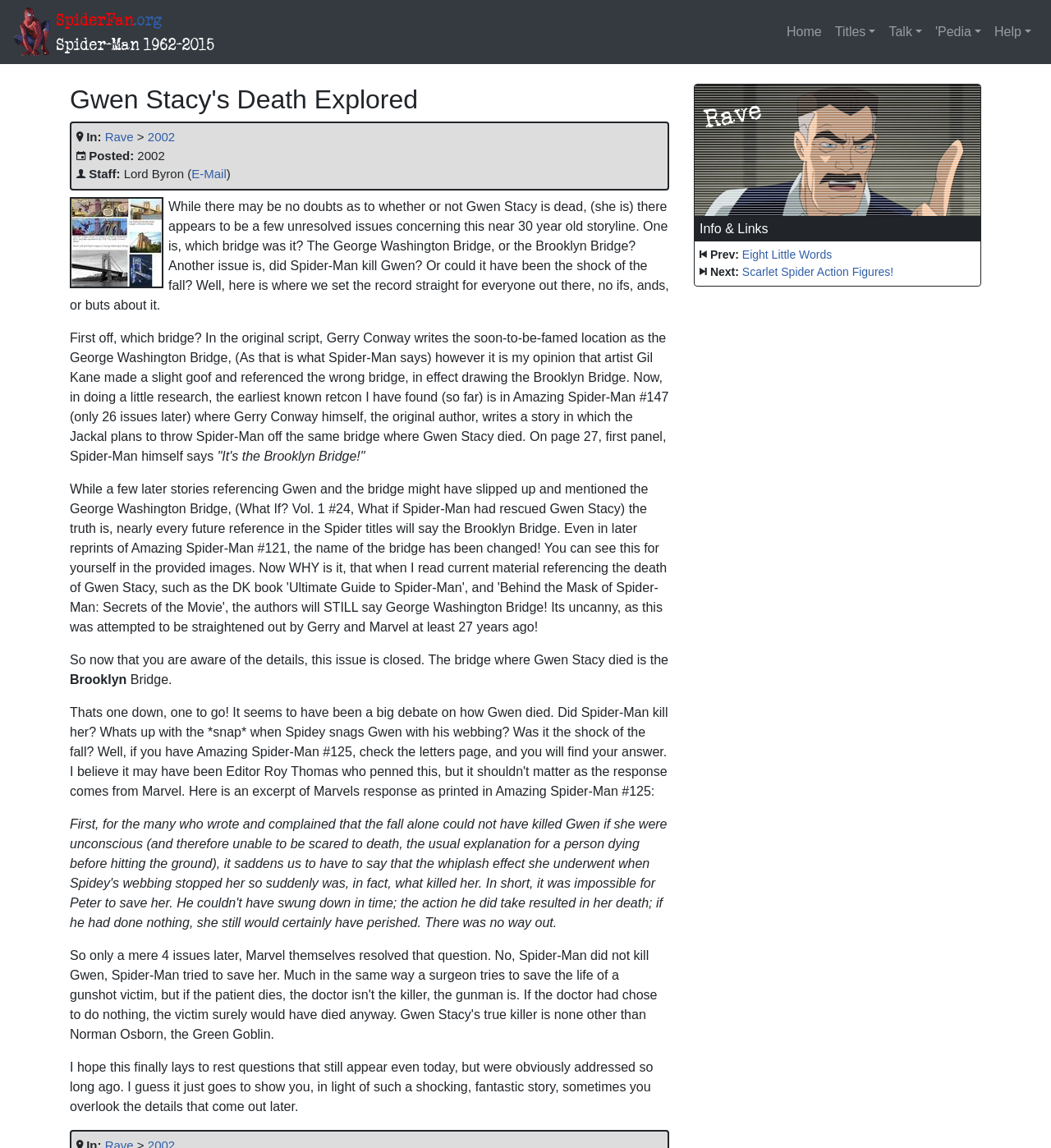What is the year mentioned in the article?
Look at the image and provide a short answer using one word or a phrase.

2002